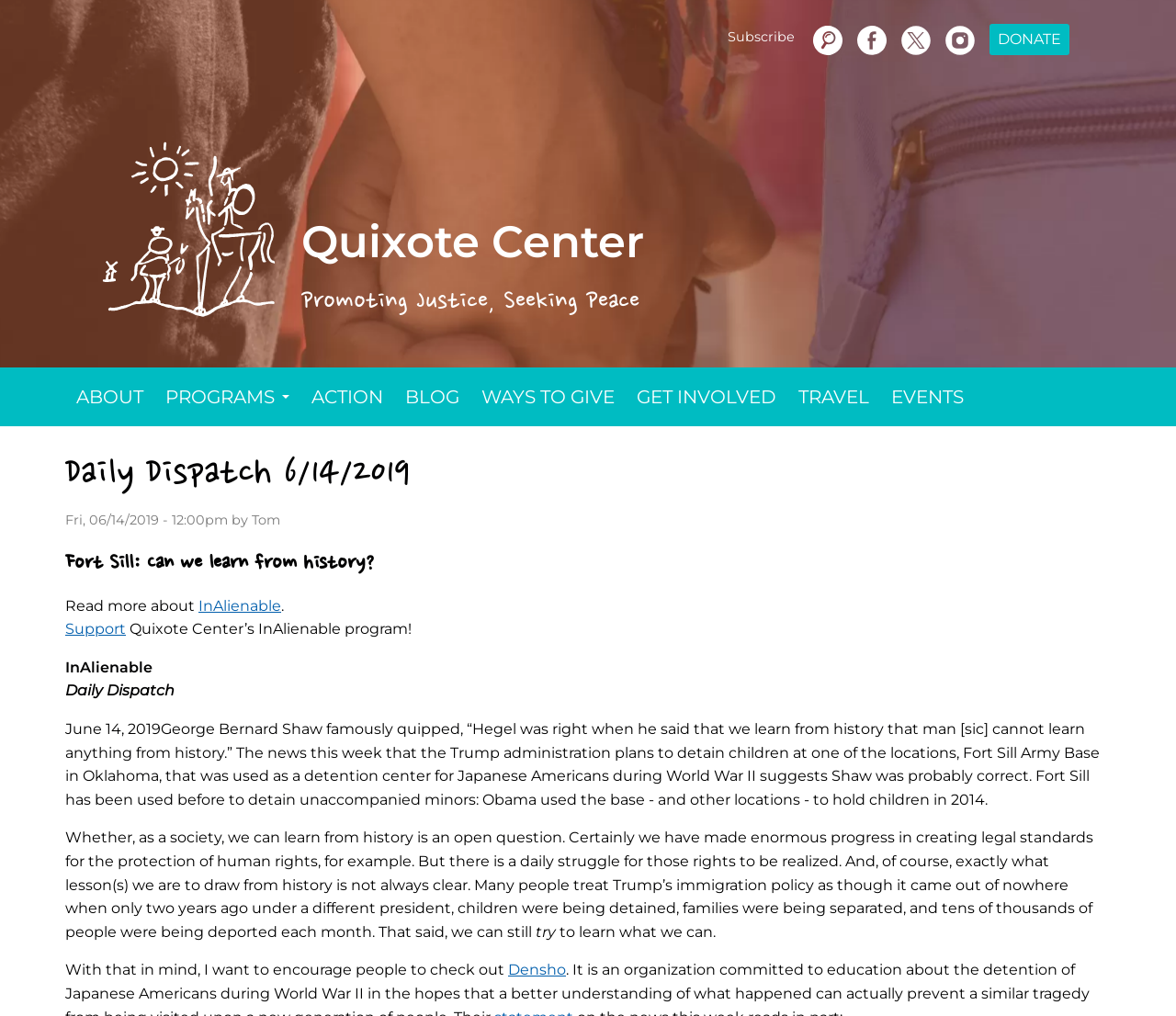Answer in one word or a short phrase: 
What is the name of the author of the article?

Tom